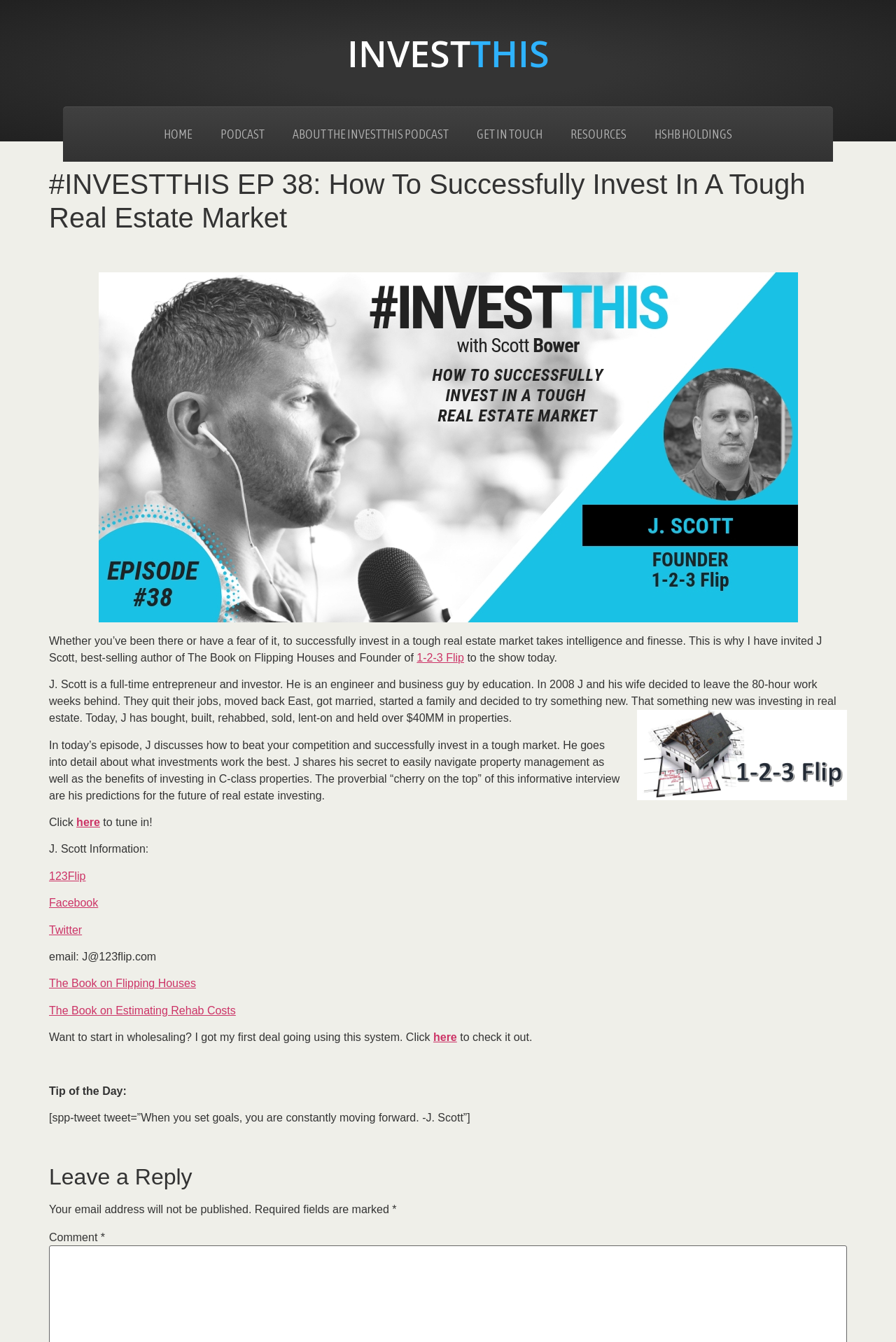Identify the bounding box coordinates of the clickable region necessary to fulfill the following instruction: "Visit J Scott's Facebook page". The bounding box coordinates should be four float numbers between 0 and 1, i.e., [left, top, right, bottom].

[0.055, 0.668, 0.11, 0.677]